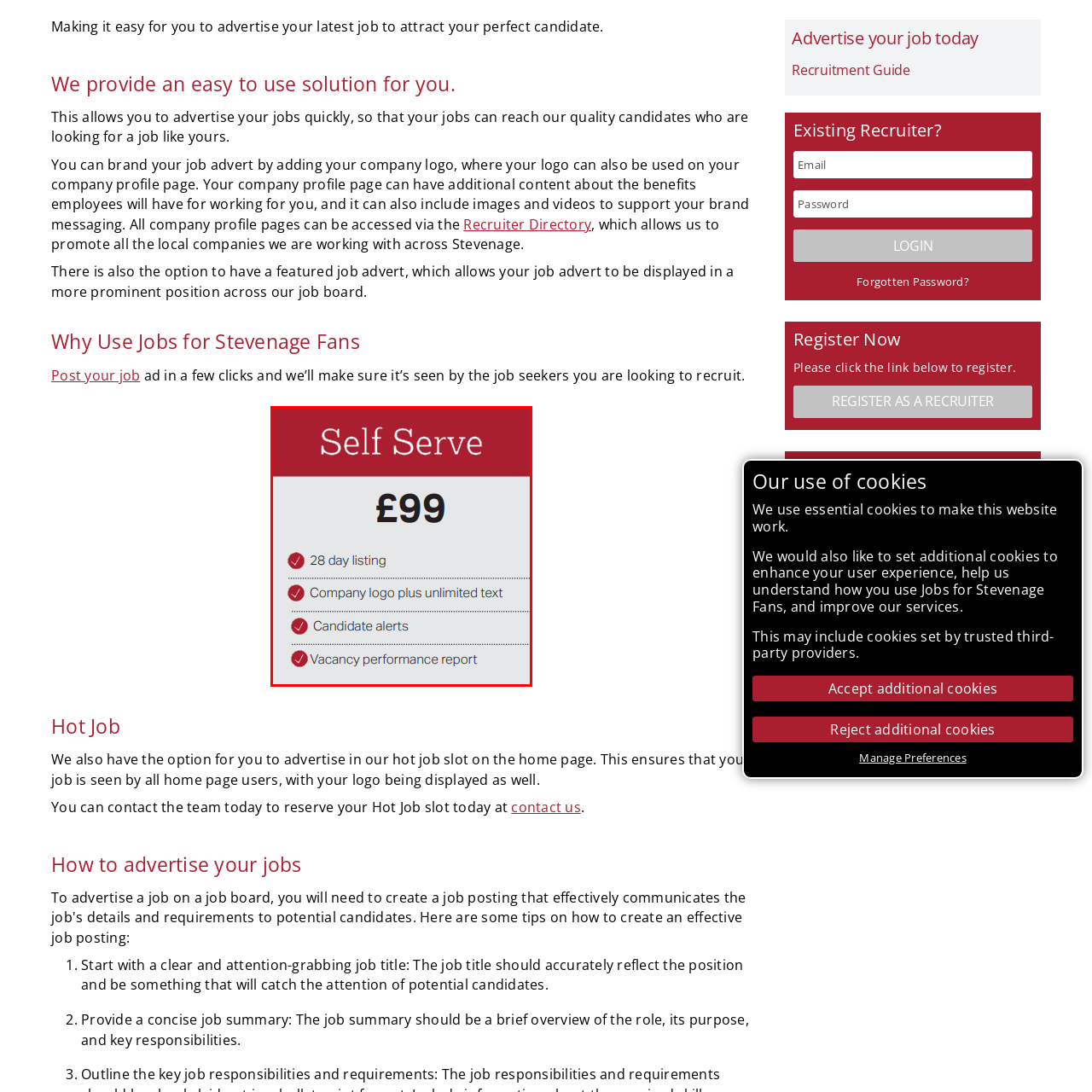How long is the job listing duration?
Analyze the image surrounded by the red bounding box and provide a thorough answer.

According to the promotional detail, the Self Serve service offers a 28-day job listing, which means that the job posting will be active and visible to potential candidates for 28 days.